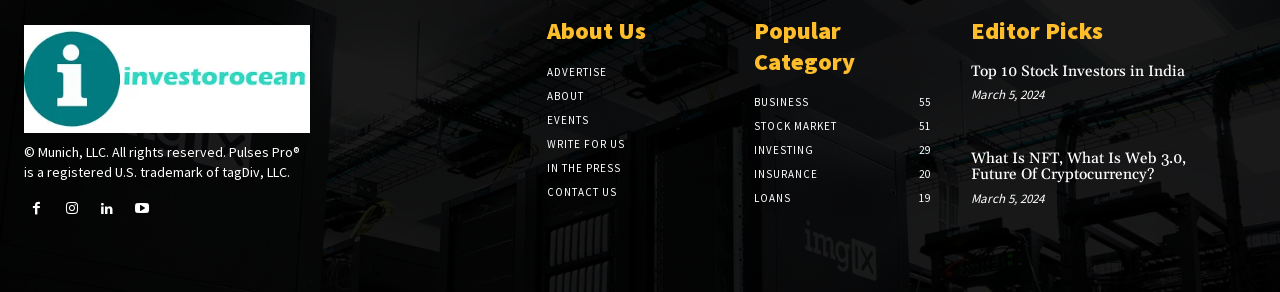Determine the coordinates of the bounding box that should be clicked to complete the instruction: "Click the 'About Us' link". The coordinates should be represented by four float numbers between 0 and 1: [left, top, right, bottom].

[0.427, 0.05, 0.573, 0.167]